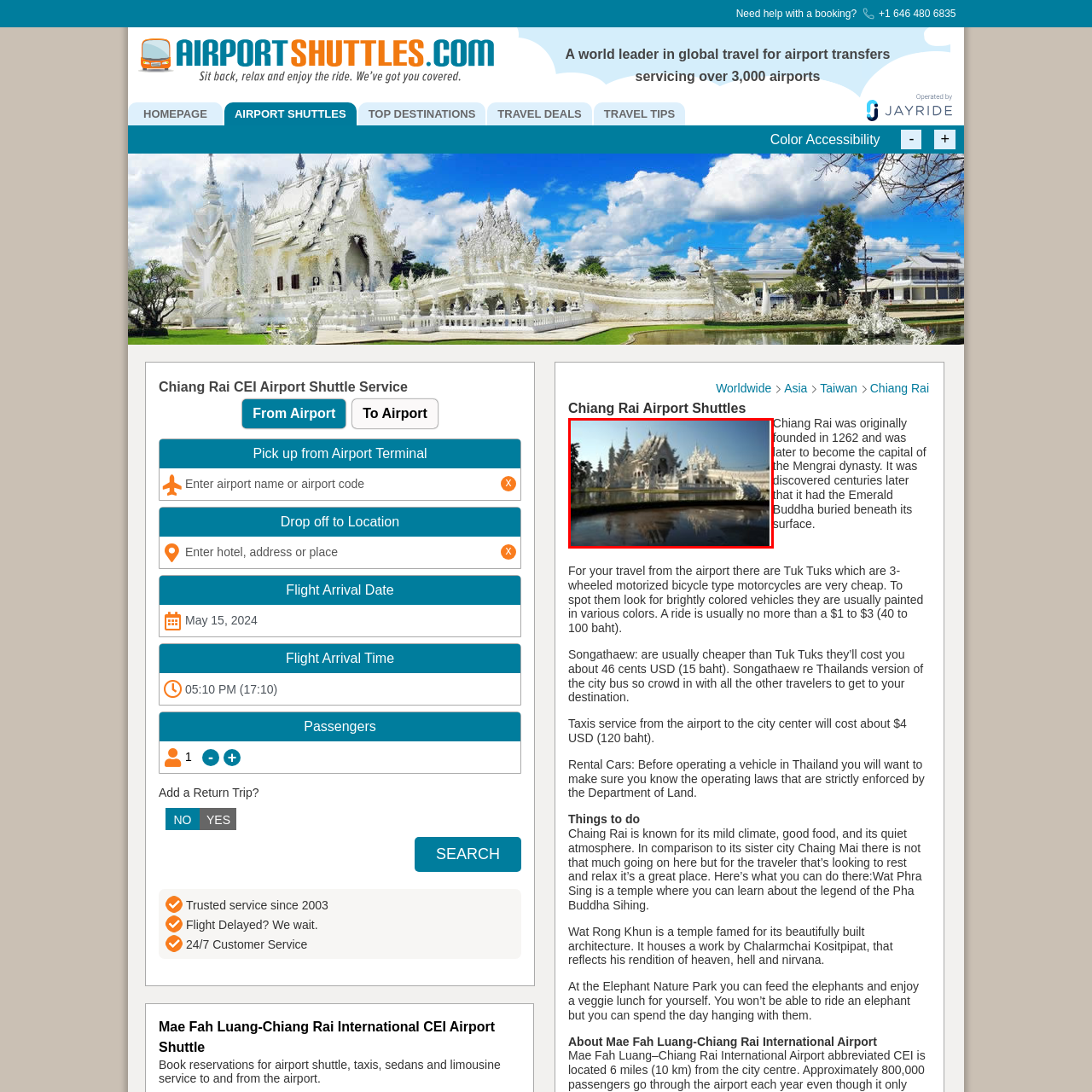Describe in detail what is happening in the image highlighted by the red border.

The image captures the stunning architecture of the White Temple, also known as Wat Rong Khun, located in Chiang Rai, Thailand. This remarkable structure is renowned for its all-white exterior, which symbolizes purity and the intricate designs that embellish its façade. The temple is adorned with mirror fragments that reflect sunlight, creating a dazzling display. In the foreground, a serene pond mirrors the temple’s beautiful spires and artwork, enhancing the tranquil atmosphere. This site not only serves as a religious monument but also as an artistic masterpiece, drawing visitors from around the world. The juxtaposition of the temple against the clear blue sky evokes a sense of peace and inspiration, embodying the unique cultural heritage of Chiang Rai.